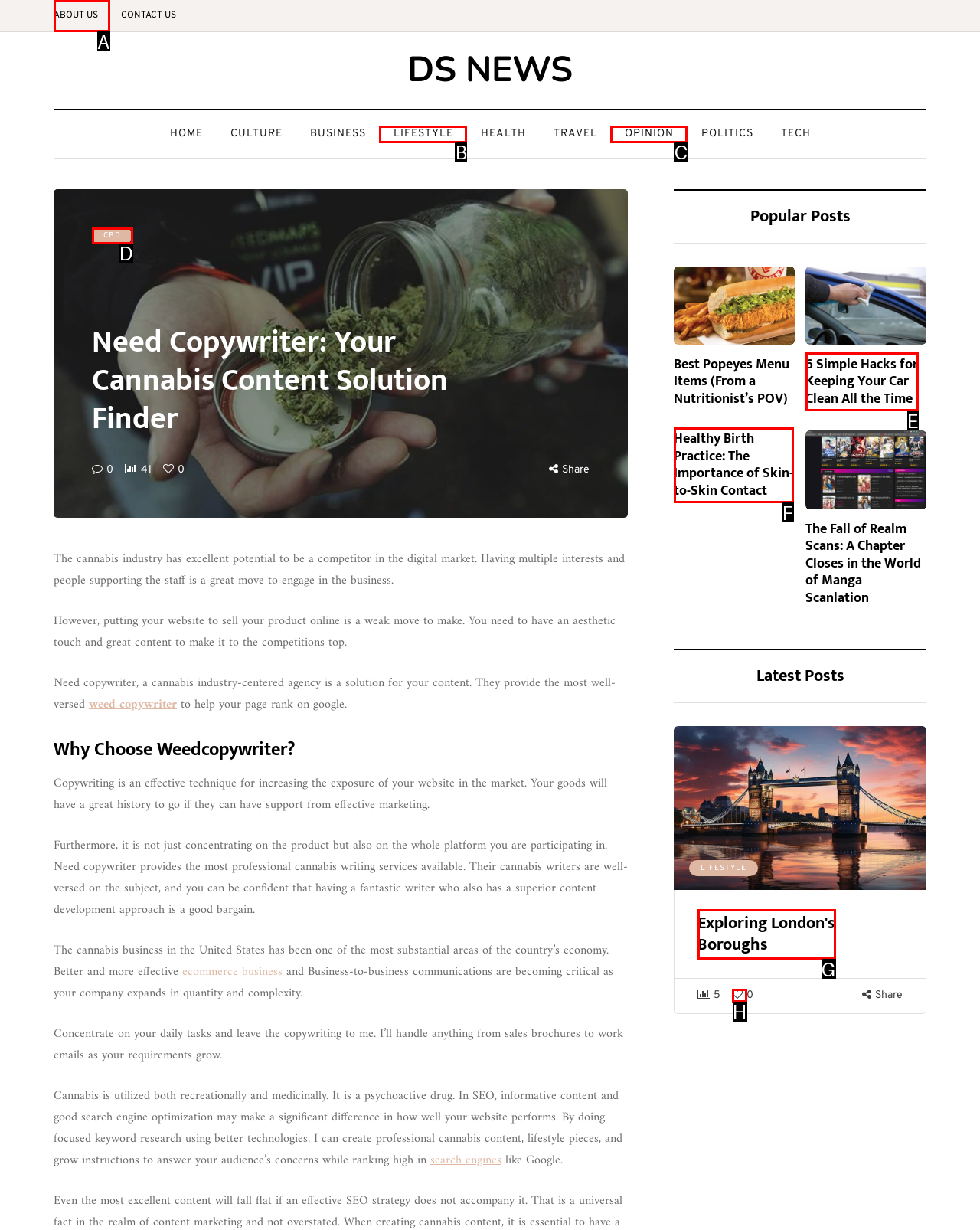Tell me which one HTML element I should click to complete the following task: Click on ABOUT US Answer with the option's letter from the given choices directly.

A